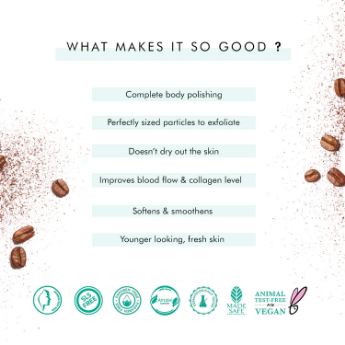Respond with a single word or phrase to the following question: What are the icons indicating about the product?

Safe, cruelty-free, vegan